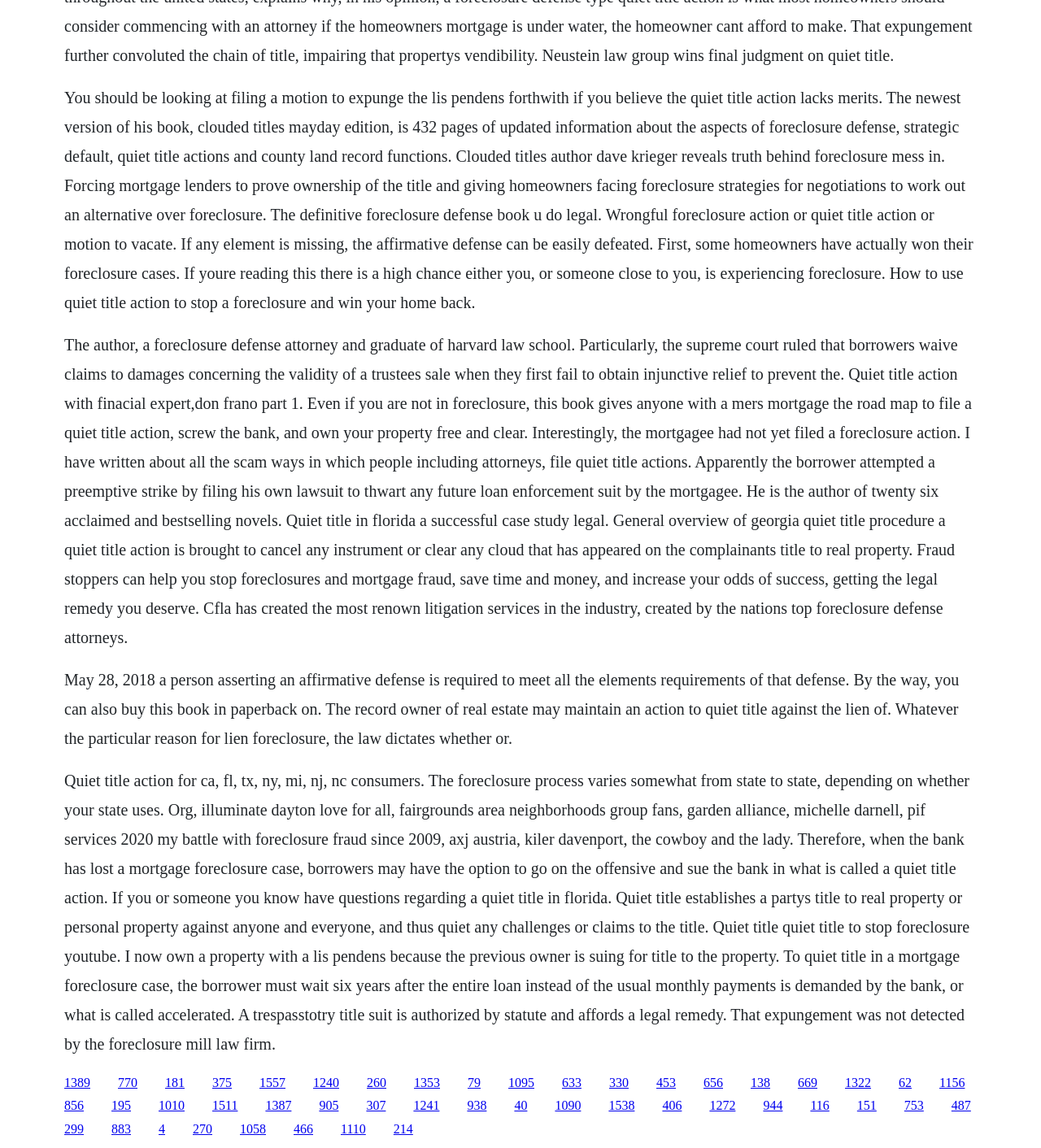Find the bounding box coordinates of the area to click in order to follow the instruction: "Click the link to learn about quiet title action".

[0.062, 0.937, 0.087, 0.949]